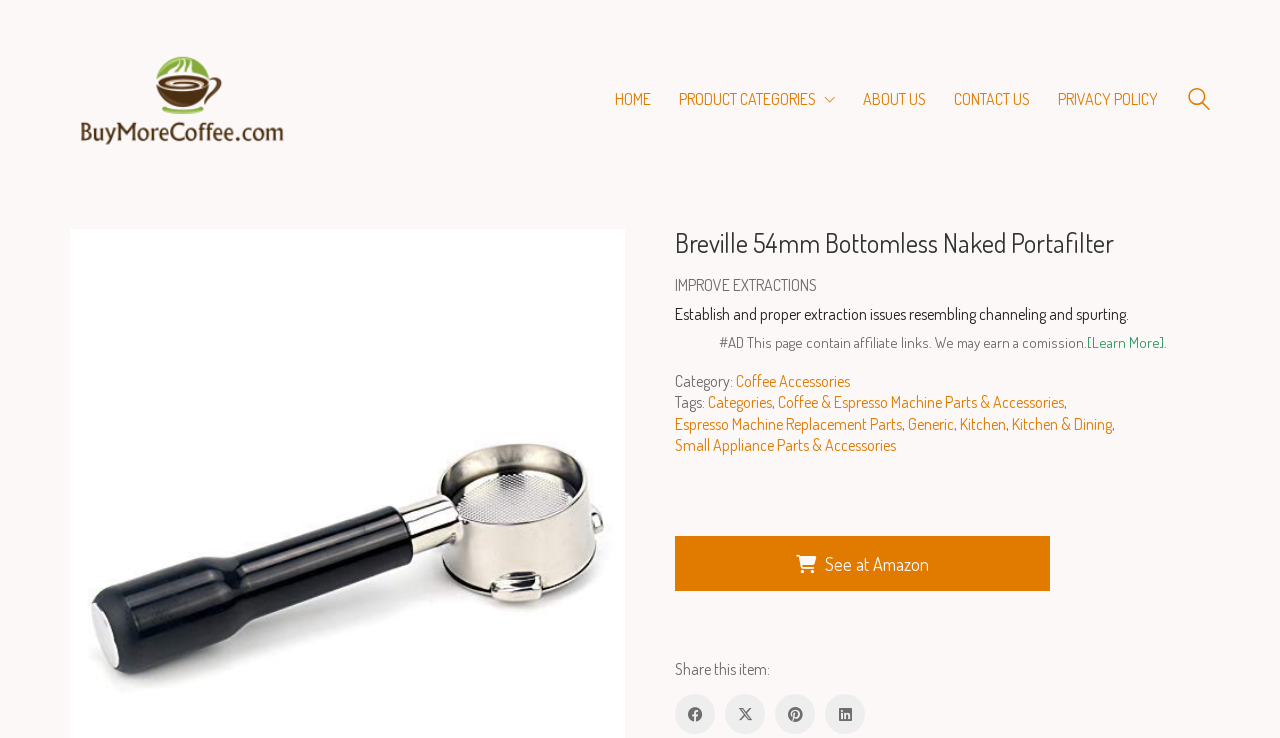Pinpoint the bounding box coordinates of the clickable element to carry out the following instruction: "Share on Facebook."

[0.527, 0.94, 0.559, 0.994]